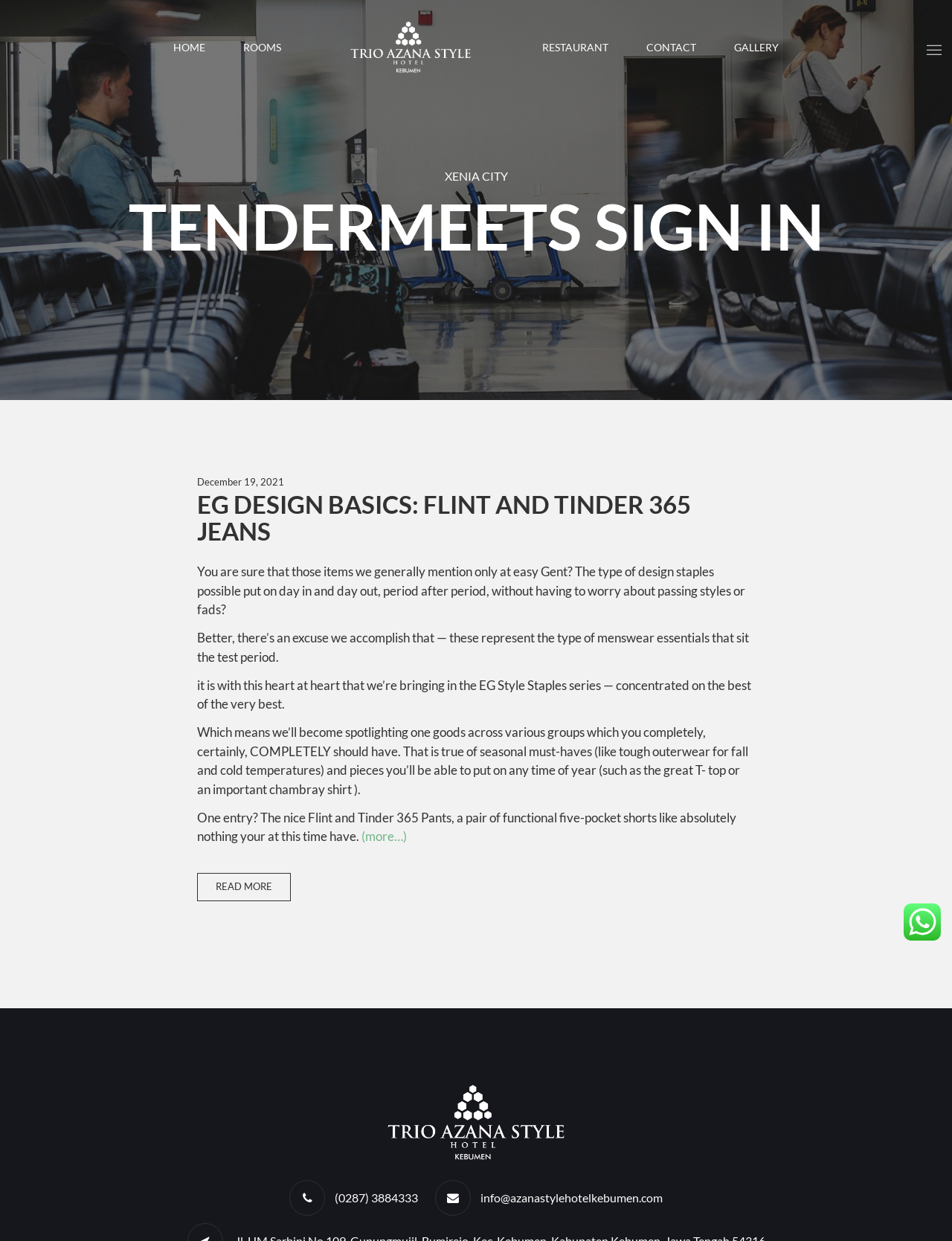Determine the bounding box coordinates for the area that needs to be clicked to fulfill this task: "Click on the 'Direct Sales Directory' link". The coordinates must be given as four float numbers between 0 and 1, i.e., [left, top, right, bottom].

None